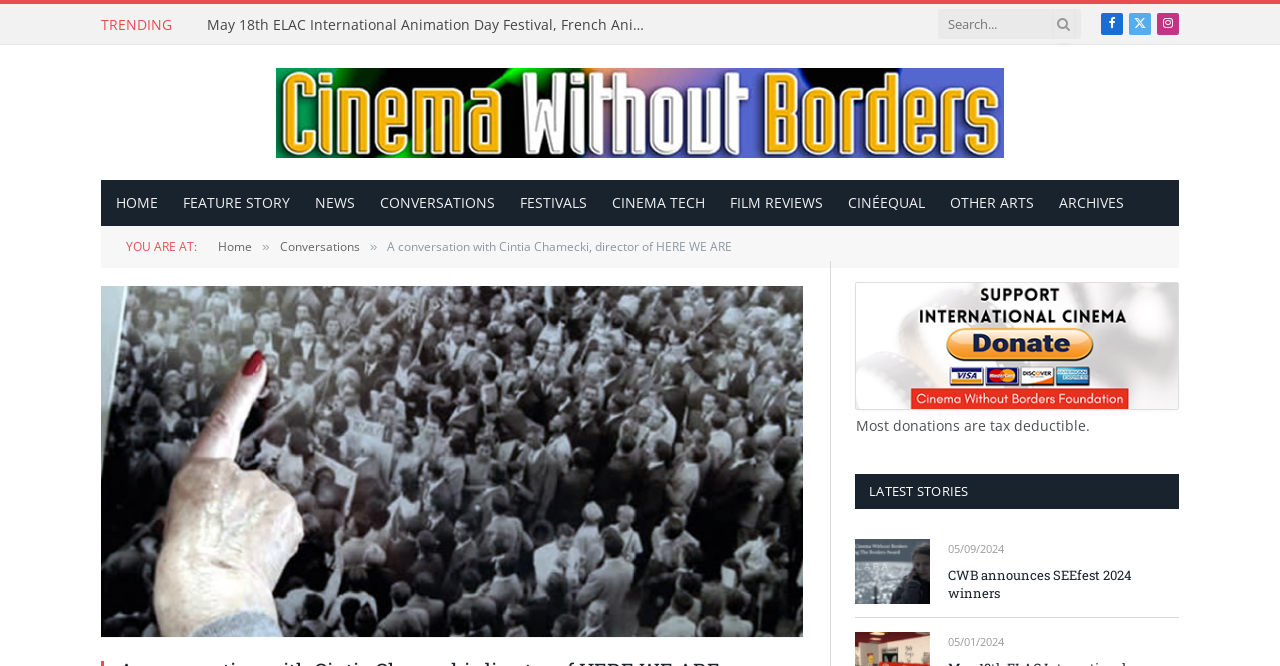Please specify the coordinates of the bounding box for the element that should be clicked to carry out this instruction: "Search for a topic". The coordinates must be four float numbers between 0 and 1, formatted as [left, top, right, bottom].

[0.733, 0.008, 0.845, 0.065]